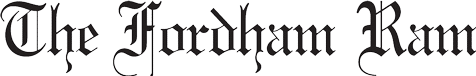What values does the design convey?
Please provide a detailed answer to the question.

The design of the title 'The Fordham Ram' conveys a sense of tradition and pride, reflecting the institution's values and the rich history behind its journalistic endeavors, as described in the caption.